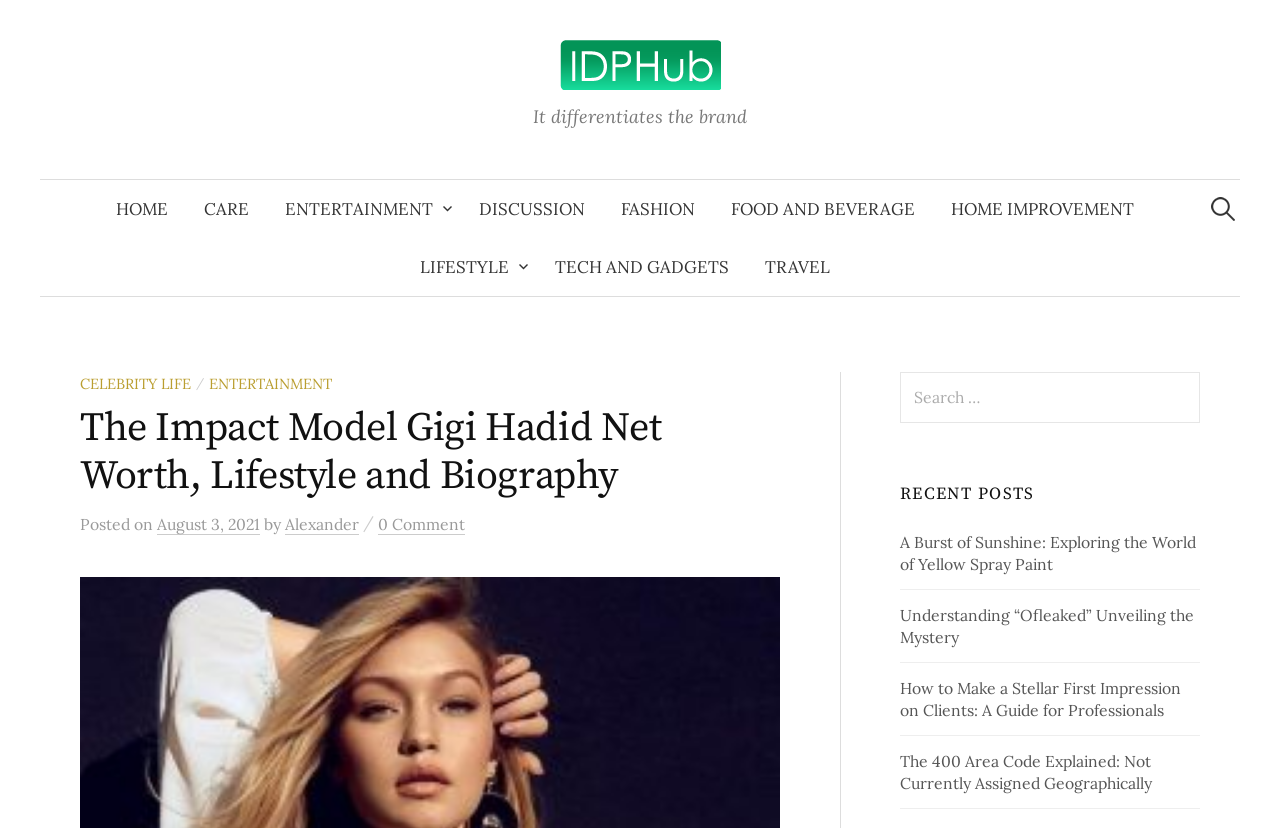Using the details from the image, please elaborate on the following question: Who is the author of the article?

The article's metadata includes the text 'by Alexander', which indicates the author of the article.